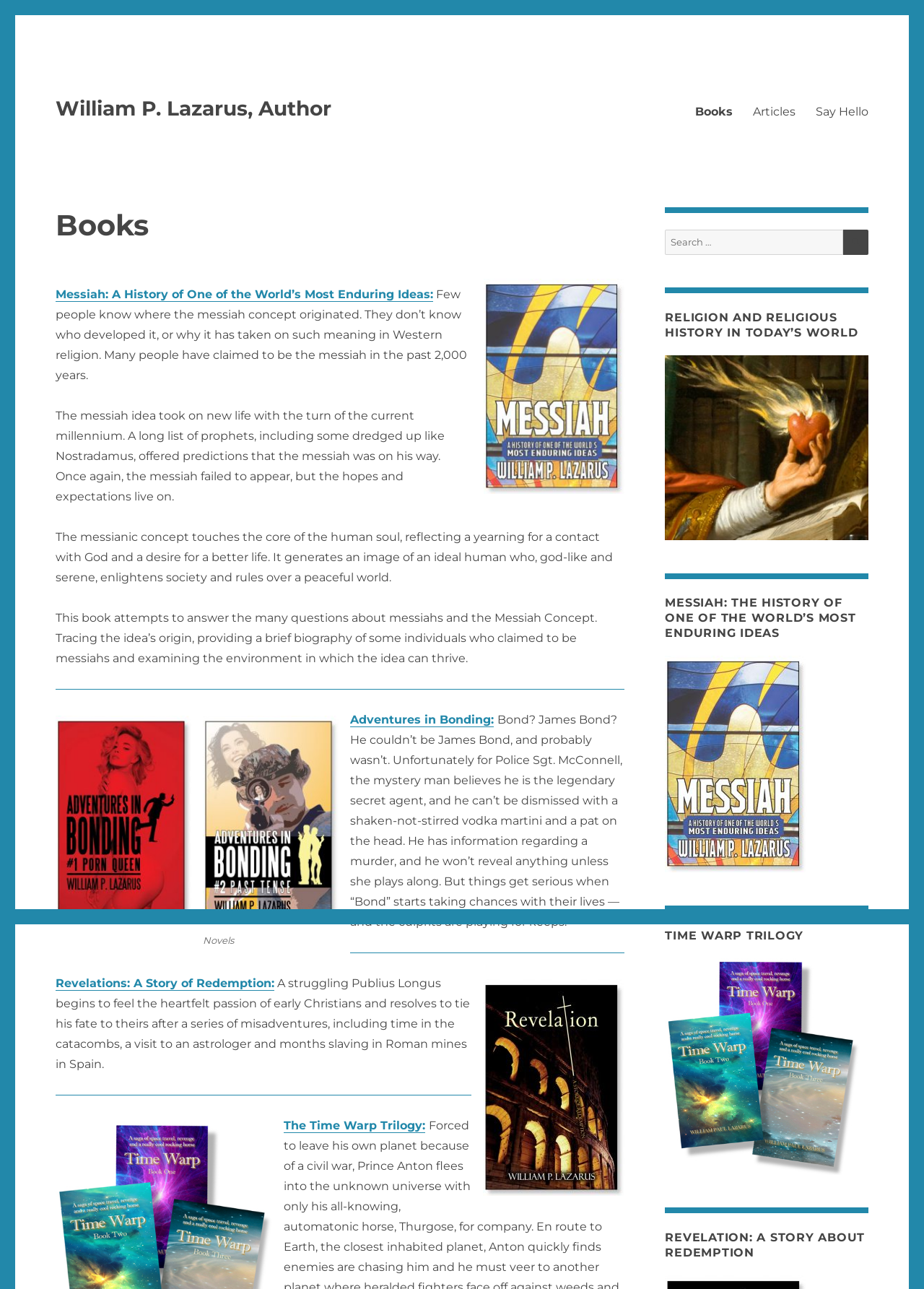Respond concisely with one word or phrase to the following query:
What genre does the book 'Adventures in Bonding' belong to?

Humor